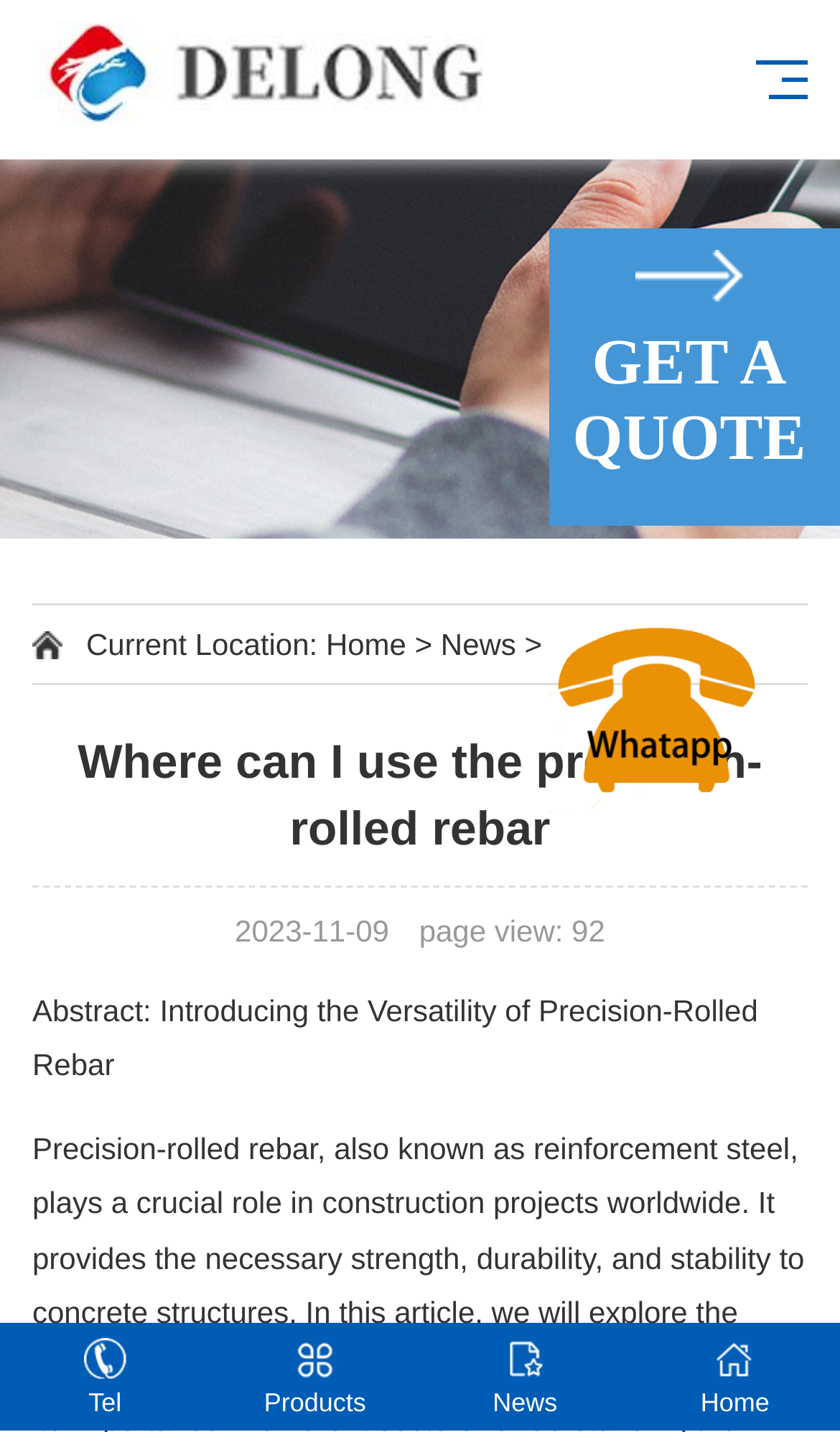Determine the bounding box coordinates for the UI element with the following description: "Products". The coordinates should be four float numbers between 0 and 1, represented as [left, top, right, bottom].

[0.25, 0.924, 0.5, 0.999]